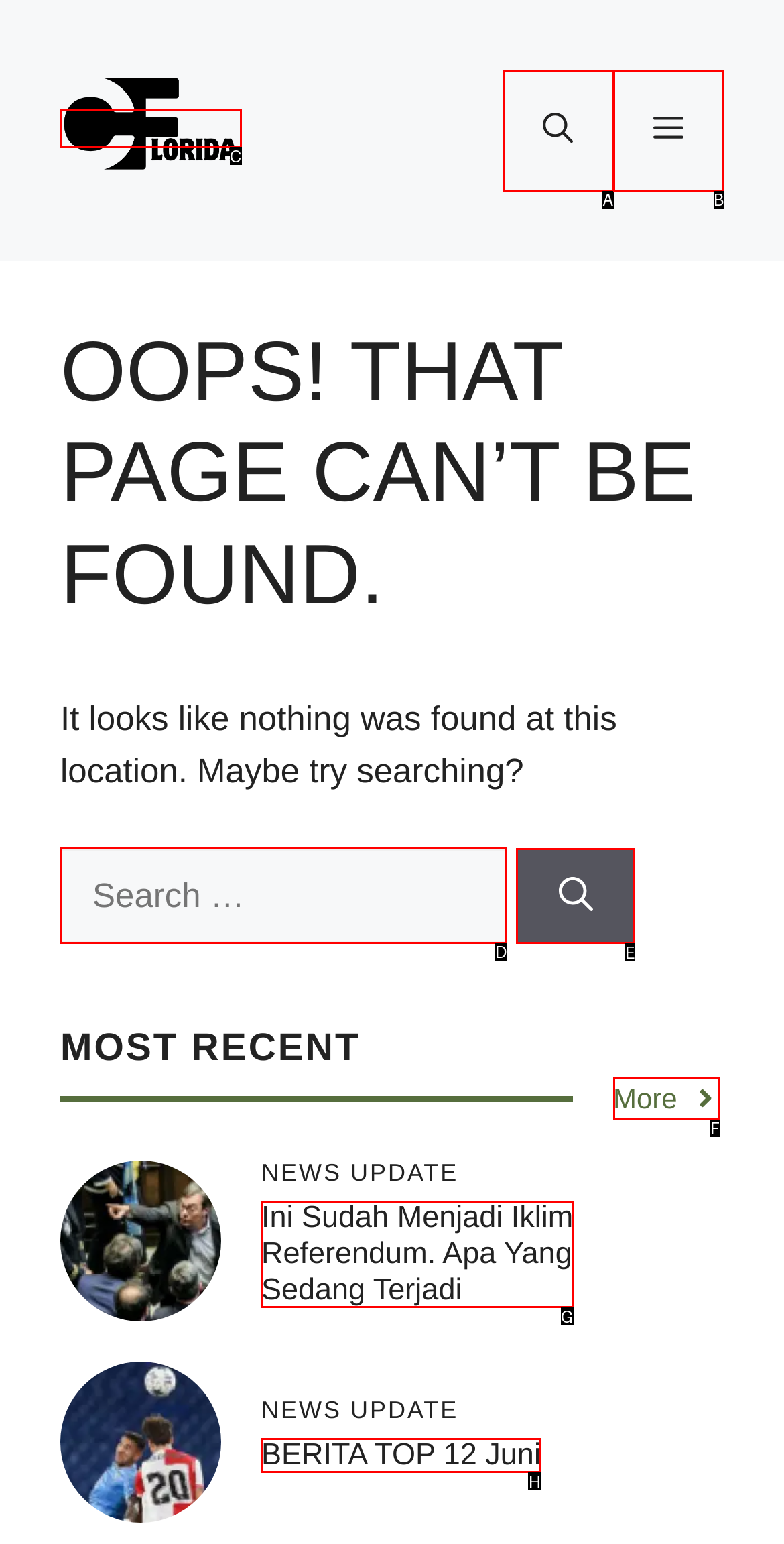Identify the correct UI element to click for this instruction: Search for something
Respond with the appropriate option's letter from the provided choices directly.

D